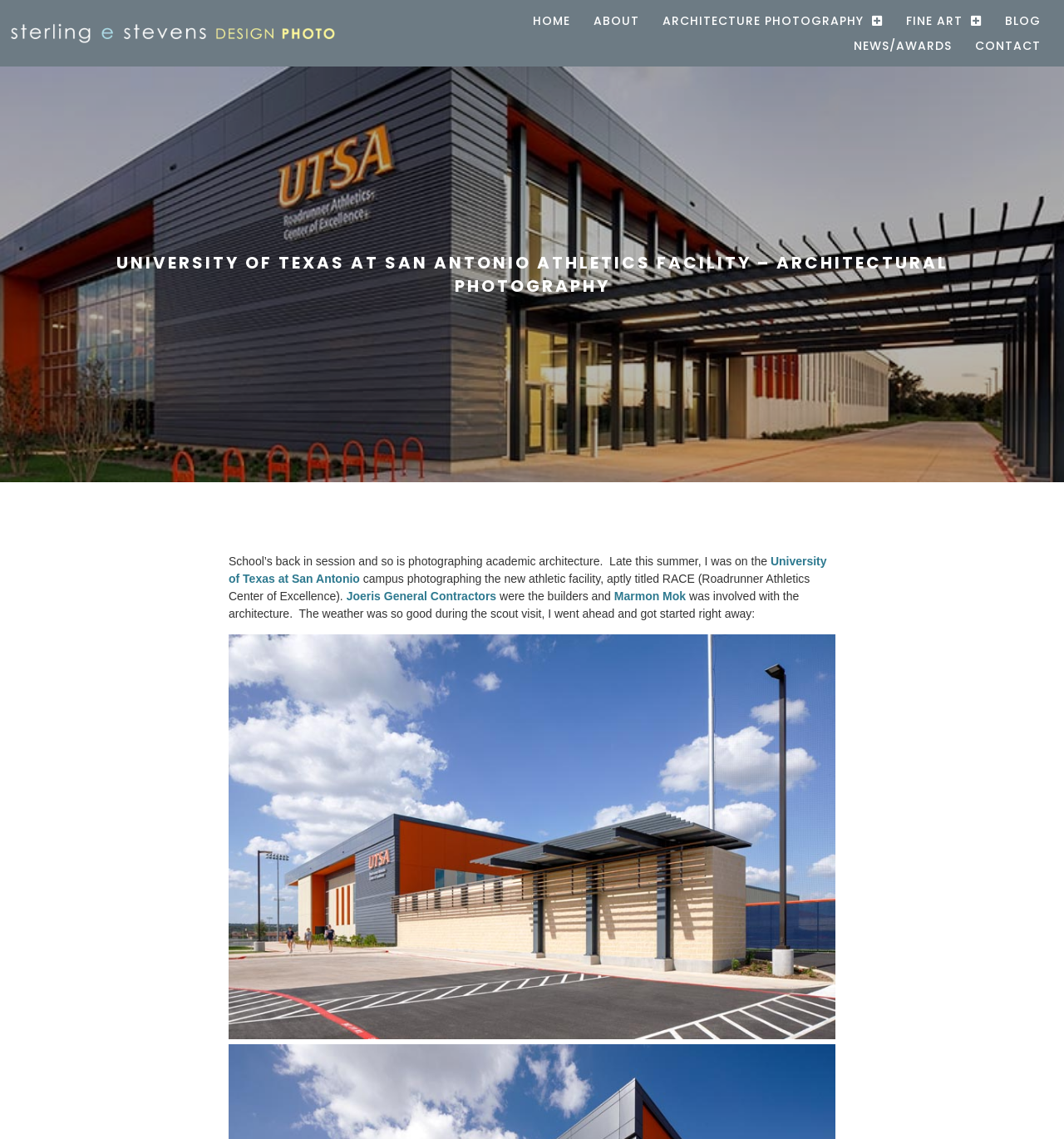Extract the bounding box coordinates for the described element: "Marmon Mok". The coordinates should be represented as four float numbers between 0 and 1: [left, top, right, bottom].

[0.577, 0.518, 0.645, 0.529]